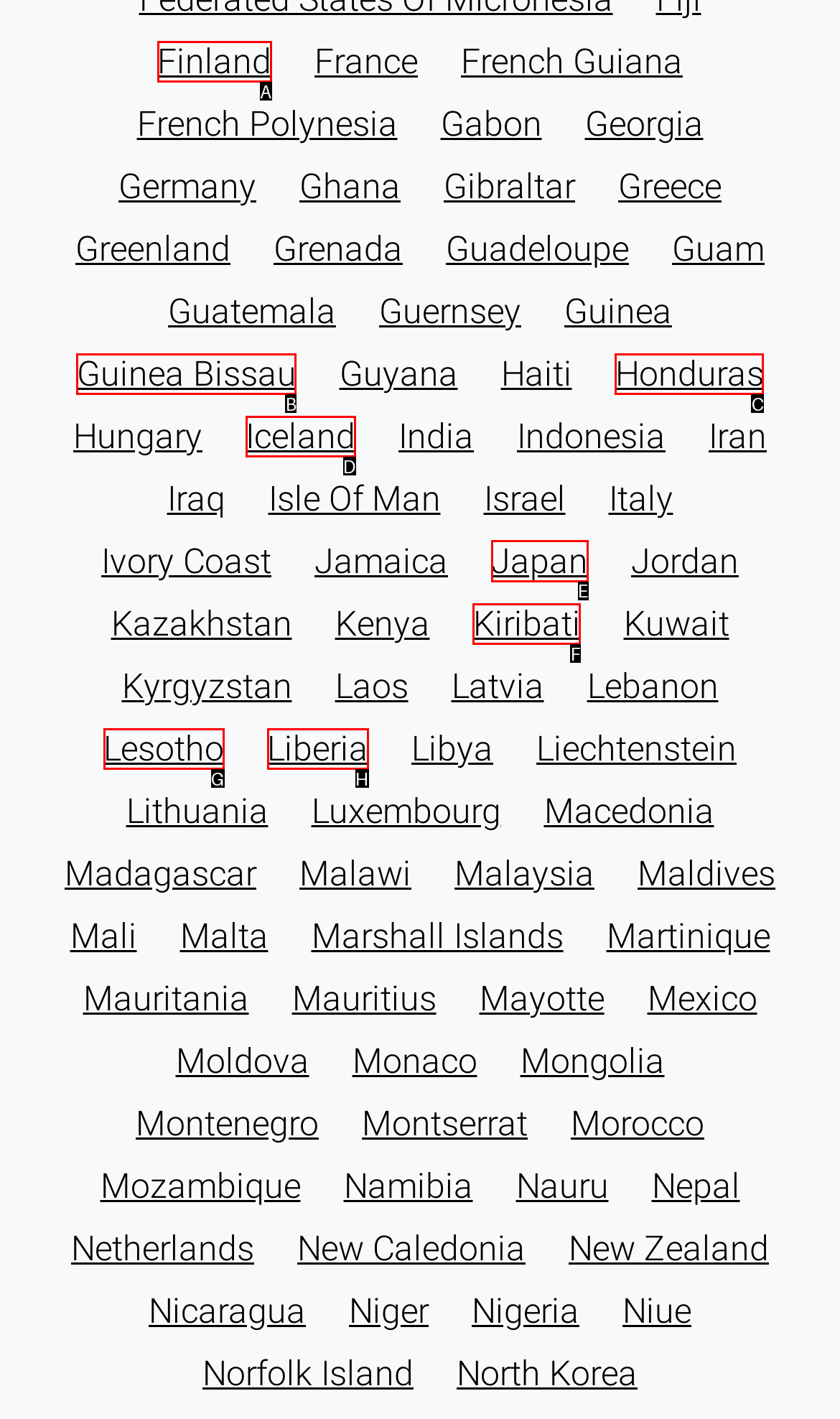Identify the correct UI element to click to achieve the task: Explore Japan.
Answer with the letter of the appropriate option from the choices given.

E